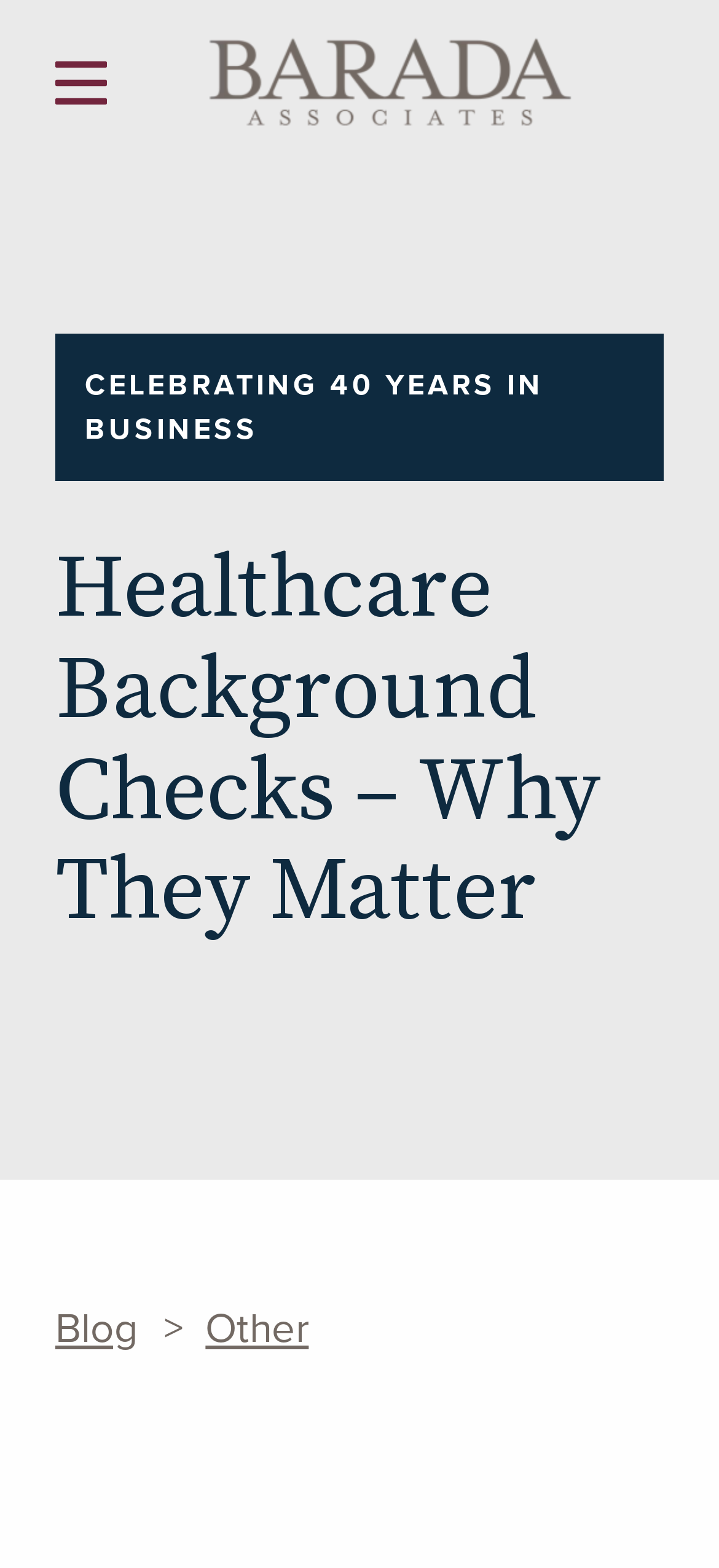Please specify the bounding box coordinates for the clickable region that will help you carry out the instruction: "search for employees".

[0.288, 0.115, 0.962, 0.151]